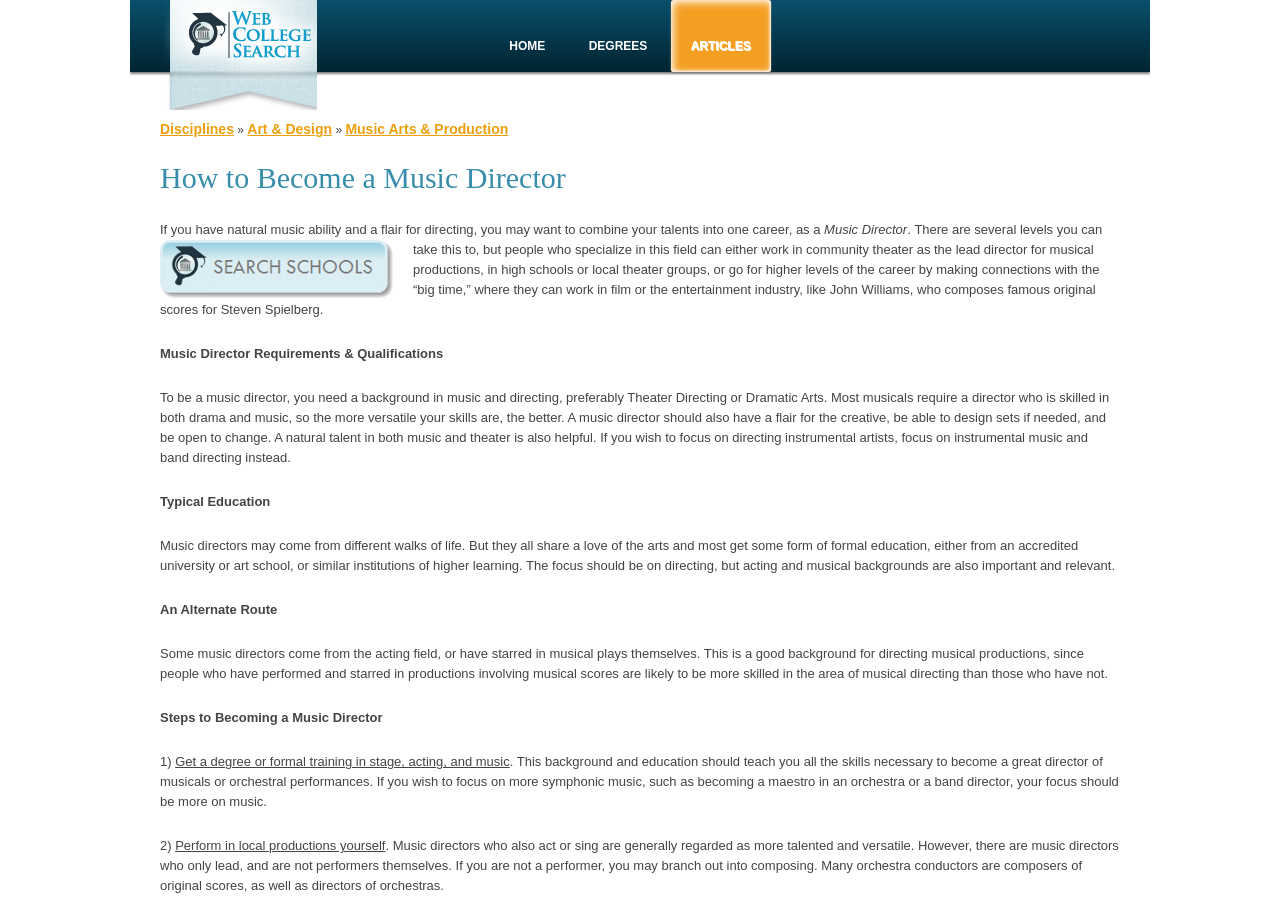Identify the bounding box coordinates of the clickable section necessary to follow the following instruction: "explore Arizer". The coordinates should be presented as four float numbers from 0 to 1, i.e., [left, top, right, bottom].

None